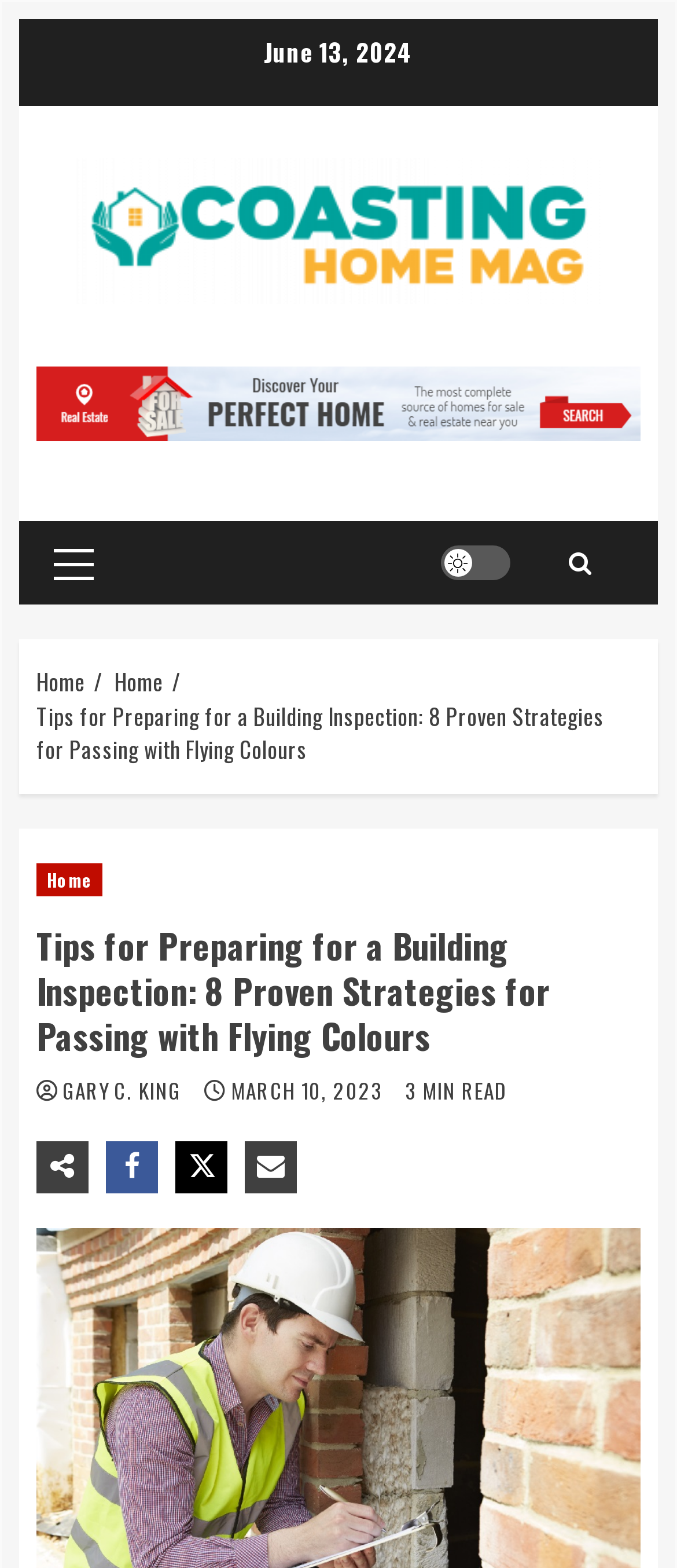Extract the main heading from the webpage content.

Tips for Preparing for a Building Inspection: 8 Proven Strategies for Passing with Flying Colours